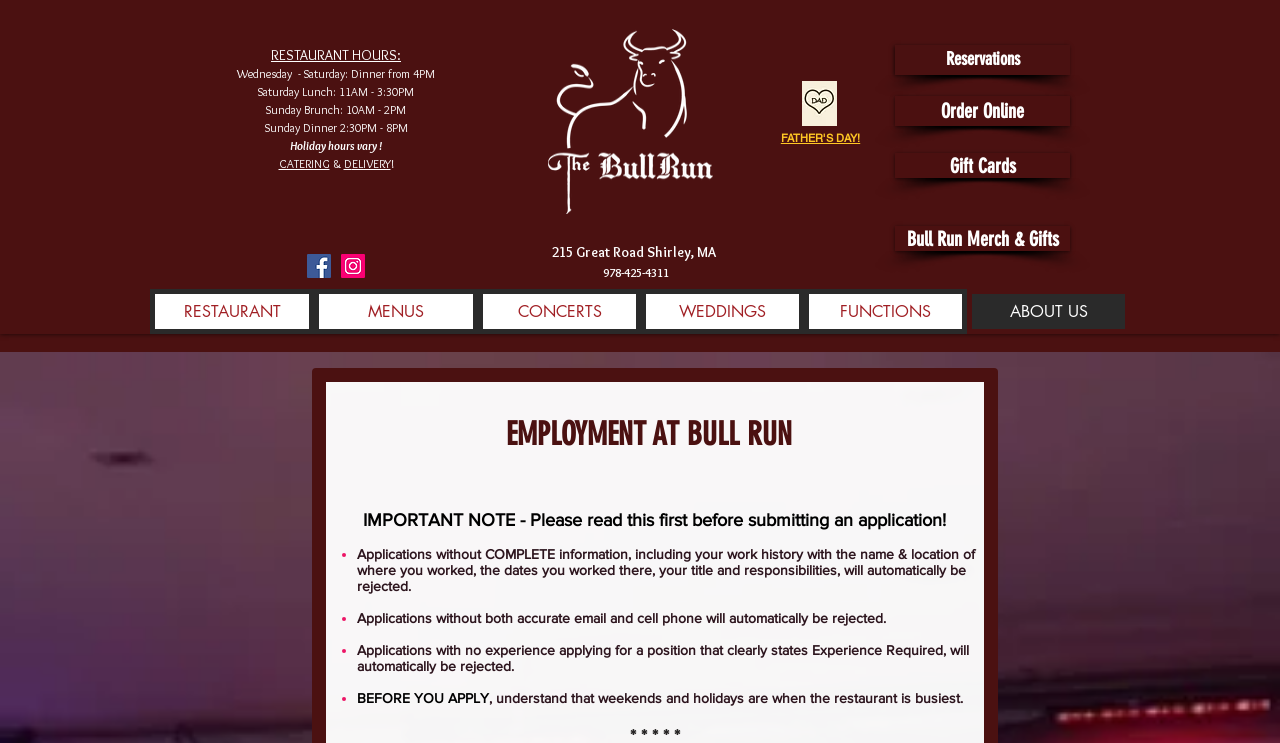Pinpoint the bounding box coordinates of the element that must be clicked to accomplish the following instruction: "Order food online". The coordinates should be in the format of four float numbers between 0 and 1, i.e., [left, top, right, bottom].

[0.699, 0.129, 0.836, 0.17]